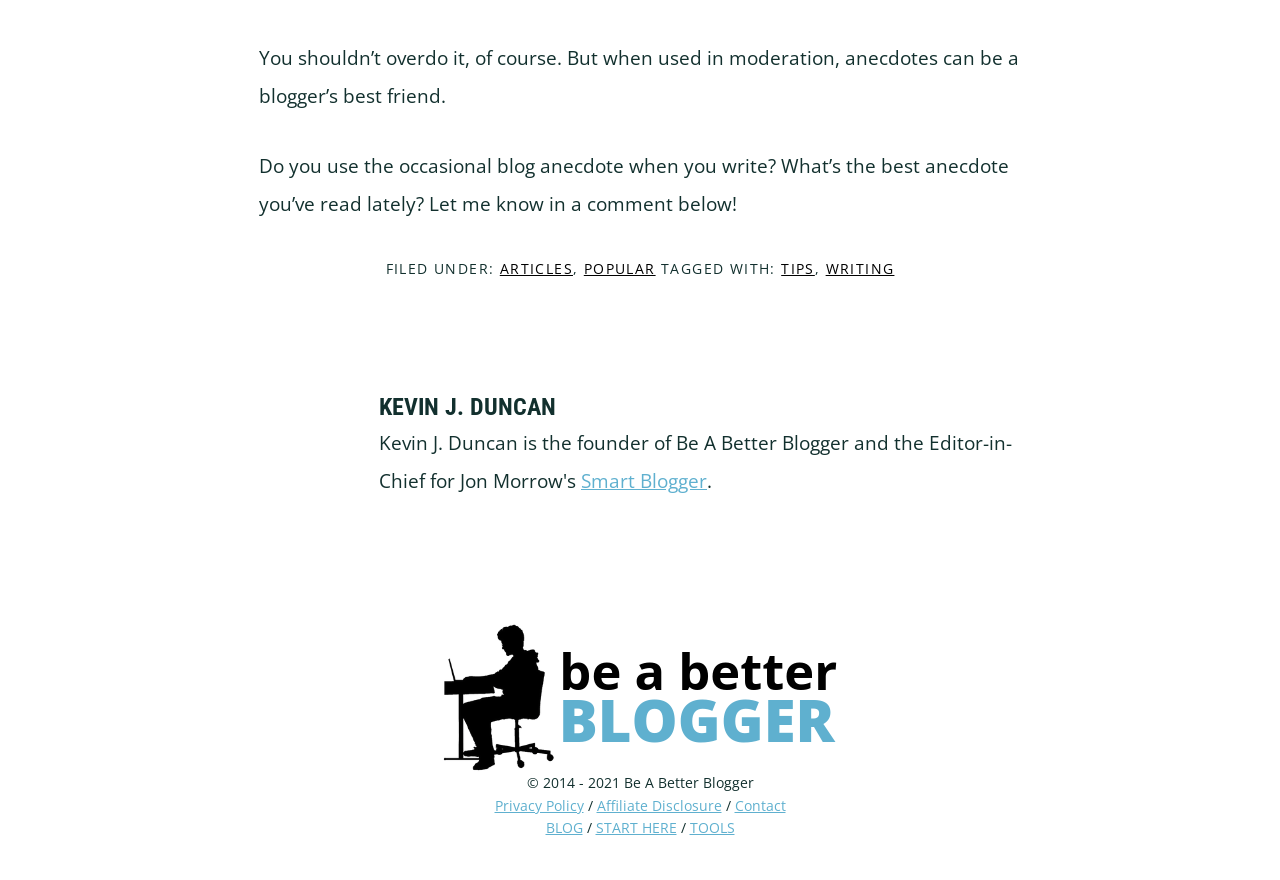What is the name of the blogger?
Please provide a single word or phrase in response based on the screenshot.

Kevin J. Duncan